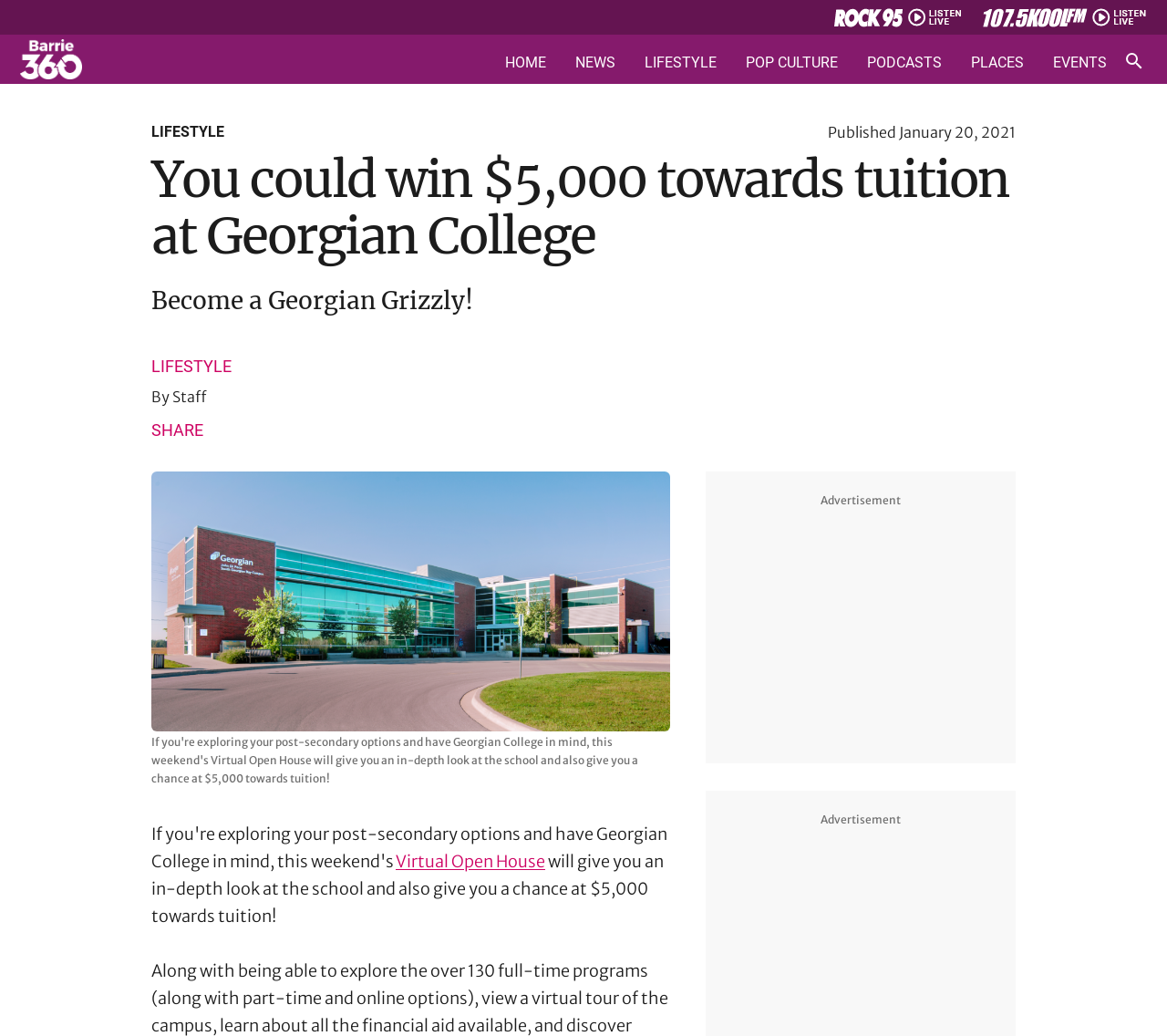Respond to the following question with a brief word or phrase:
What is the event mentioned in the article?

Virtual Open House